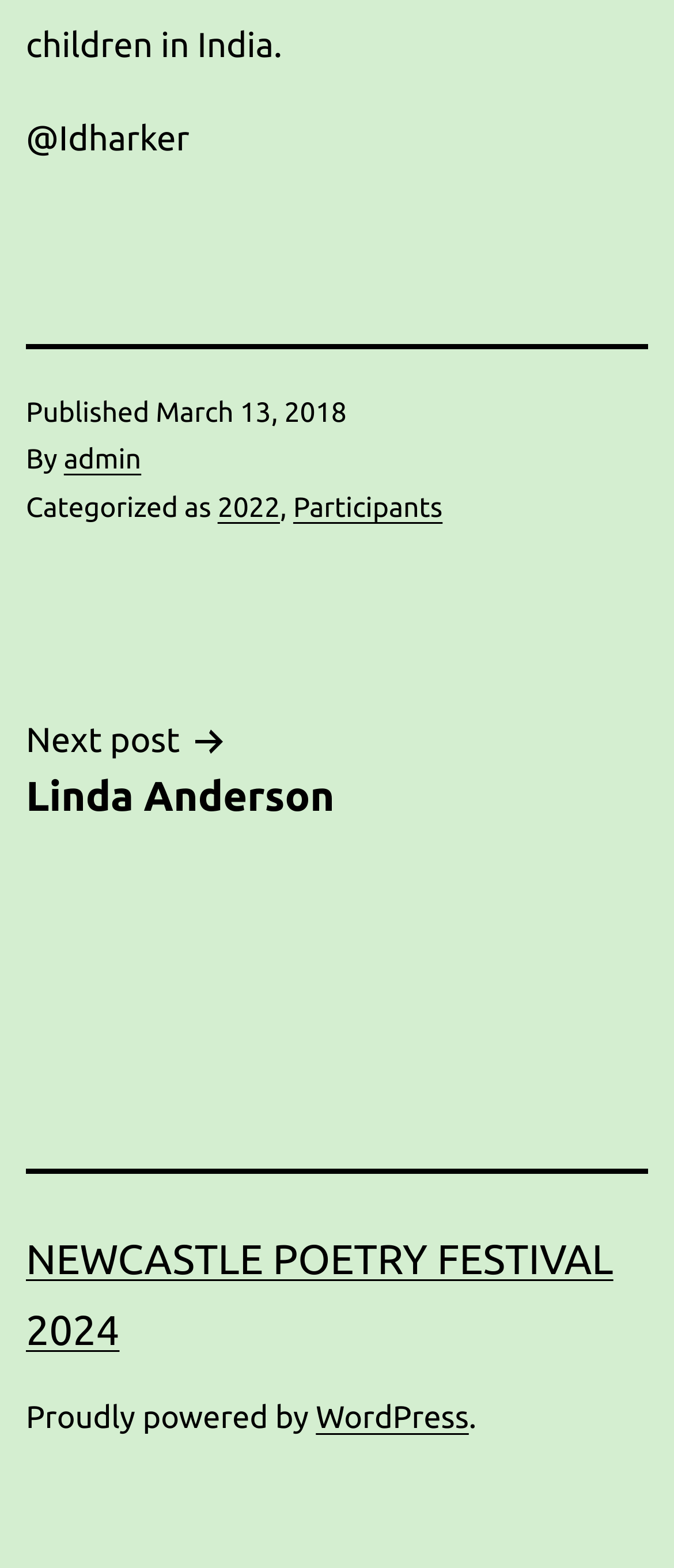Using the webpage screenshot, locate the HTML element that fits the following description and provide its bounding box: "Next postLinda Anderson￼".

[0.038, 0.453, 0.962, 0.525]